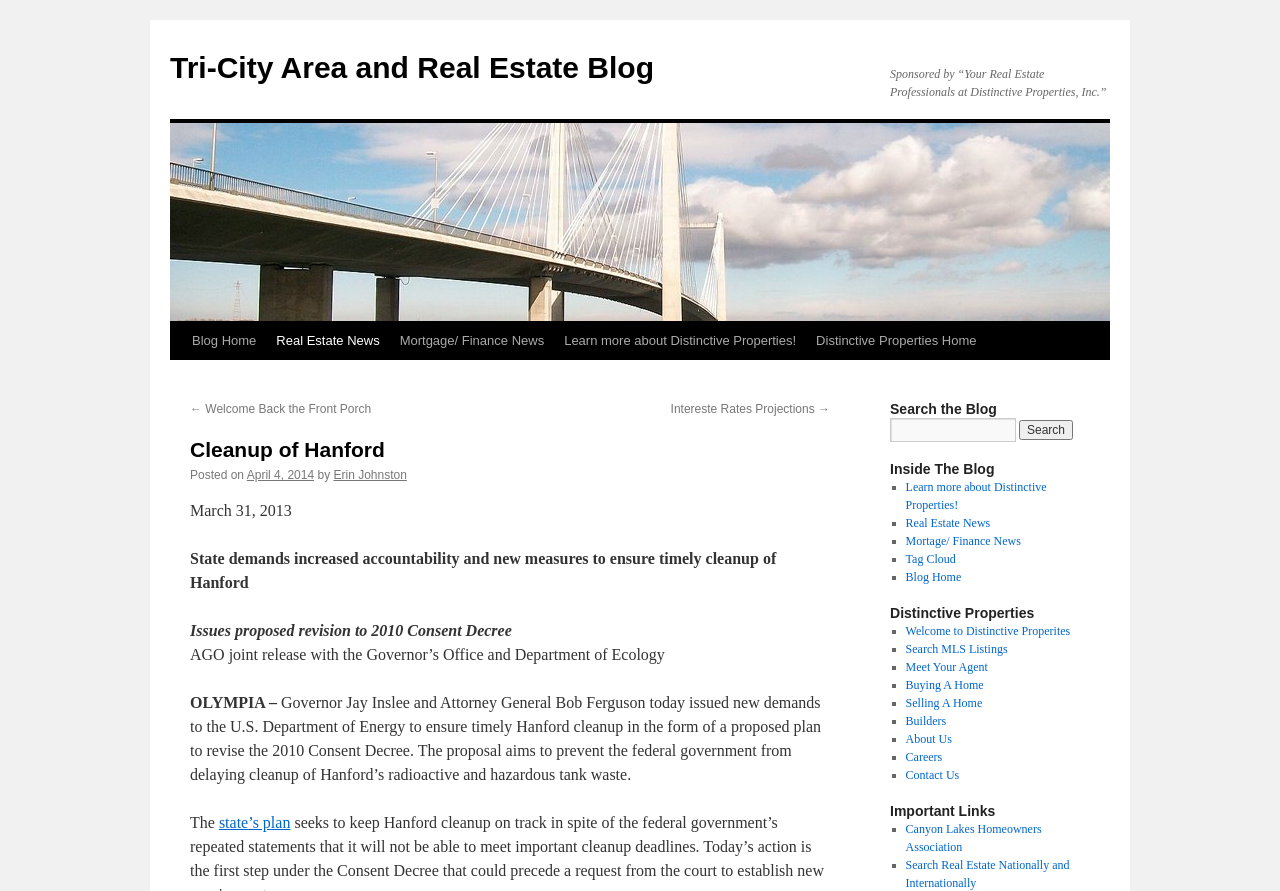Provide the bounding box coordinates of the HTML element described as: "Builders". The bounding box coordinates should be four float numbers between 0 and 1, i.e., [left, top, right, bottom].

[0.707, 0.801, 0.739, 0.817]